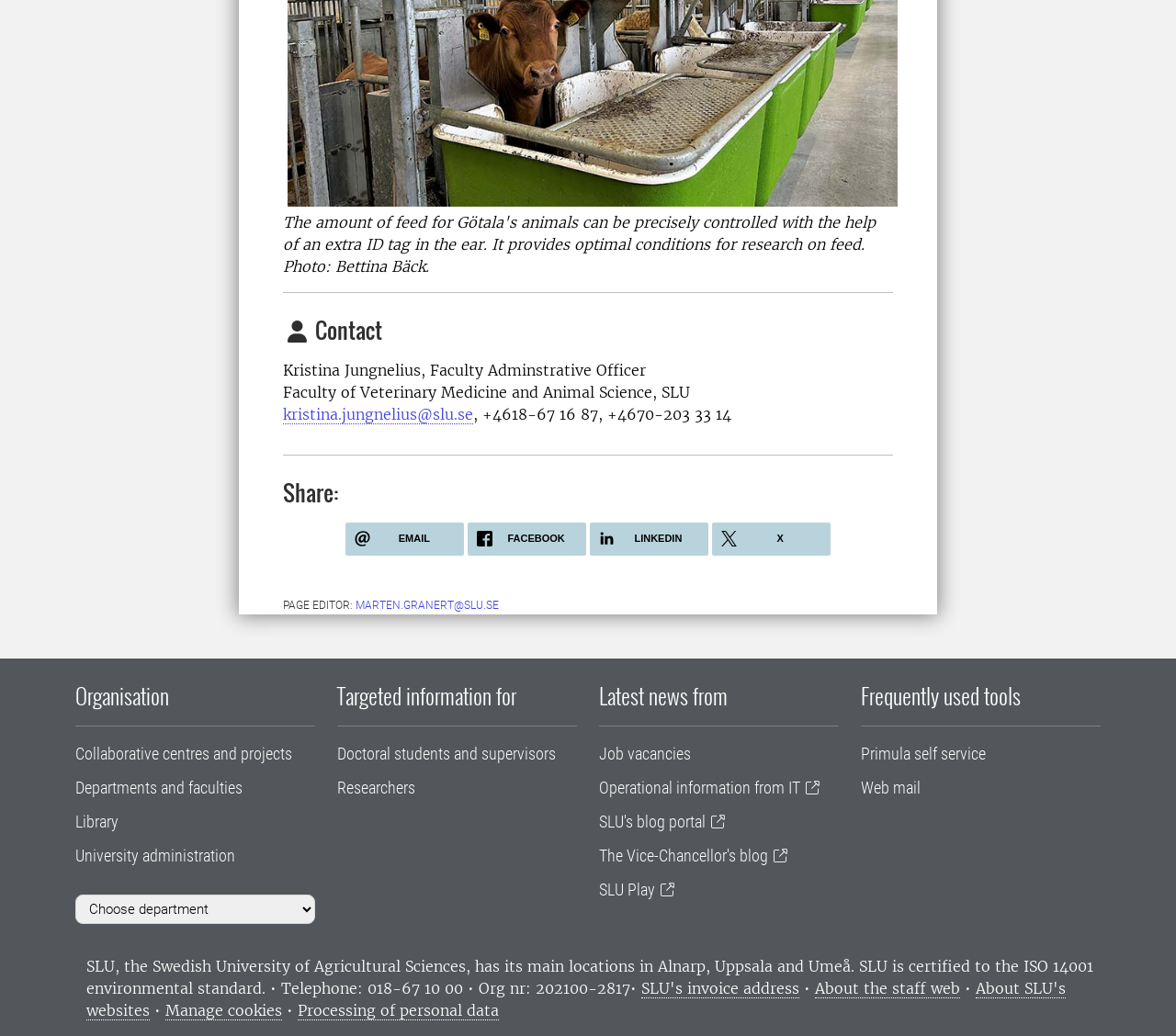Respond with a single word or phrase to the following question:
What are the social media platforms available for sharing?

EMAIL, FACEBOOK, LINKEDIN, X